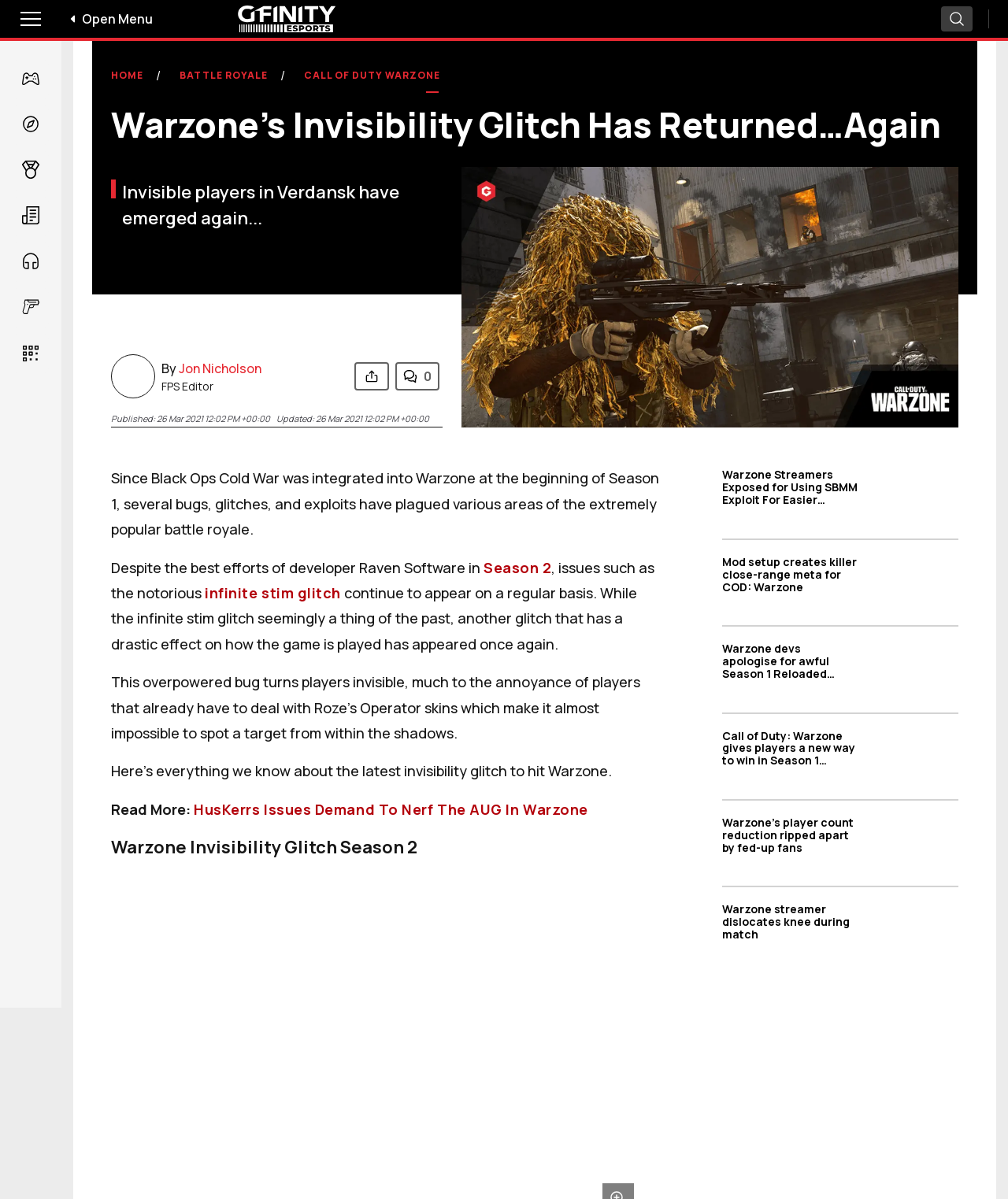Describe all visible elements and their arrangement on the webpage.

This webpage appears to be a news article about a glitch in the popular video game Warzone. At the top of the page, there is a navigation menu with several categories, including Games, Guides, Reviews, News, and Tech. Below the navigation menu, there is a search bar and a button to register.

The main content of the page is an article titled "Warzone’s Invisibility Glitch Has Returned…Again". The article has a brief summary that reads "Invisible players in Verdansk have emerged again...". Below the title, there is an image and some information about the author of the article.

The article itself is divided into several sections. The first section discusses the history of bugs and glitches in Warzone, including the infinite stim glitch. The second section explains the latest invisibility glitch, which makes players invisible and affects the gameplay experience.

There are several images and links throughout the article, including a link to a related article about a Warzone streamer who used an exploit to get easier lobbies. At the bottom of the page, there are several featured articles and latest news links, each with a brief summary and an image.

Overall, the webpage is well-organized and easy to navigate, with a clear structure and relevant images and links to support the article.